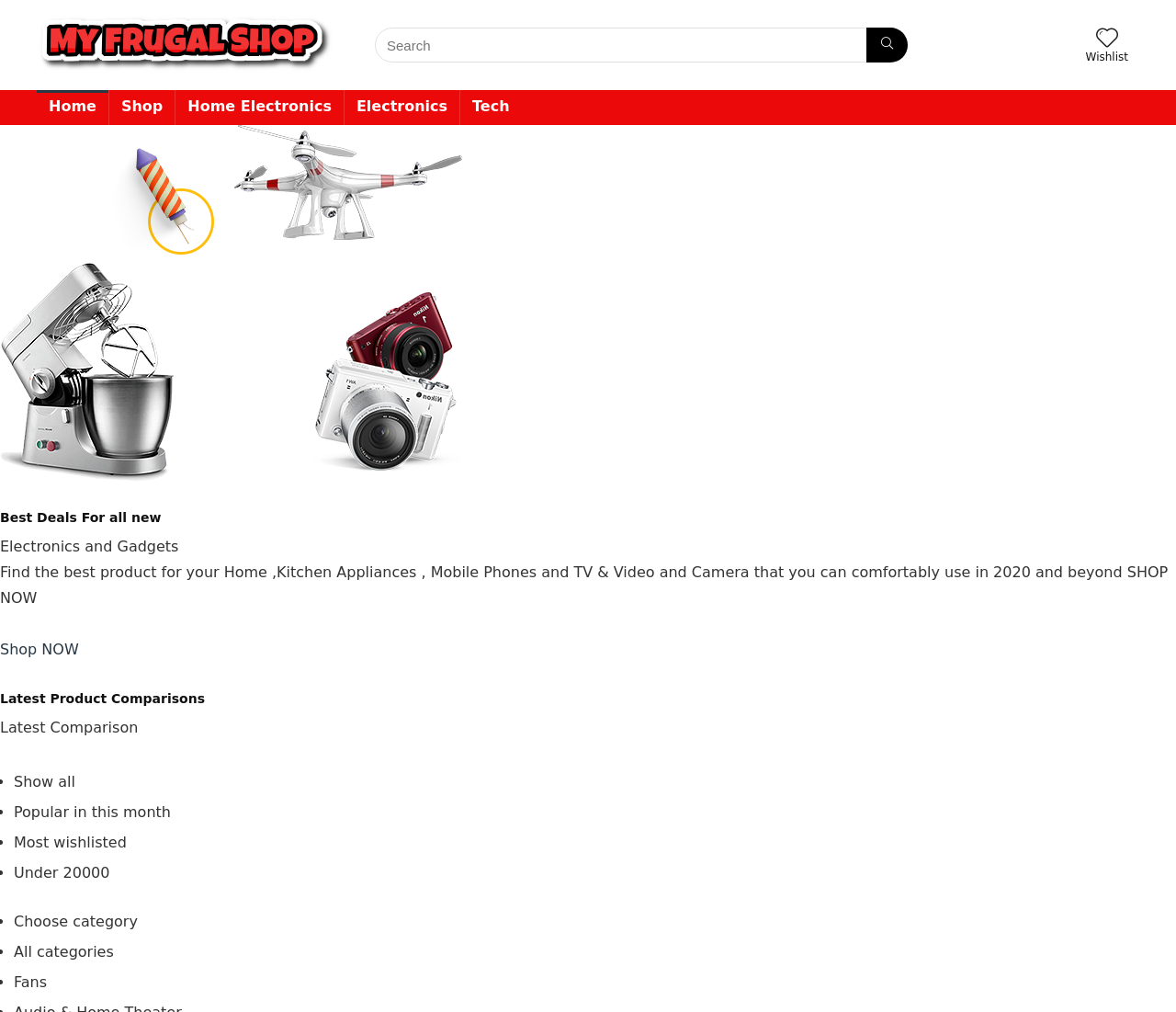Show the bounding box coordinates of the region that should be clicked to follow the instruction: "Shop now."

[0.0, 0.633, 0.067, 0.65]